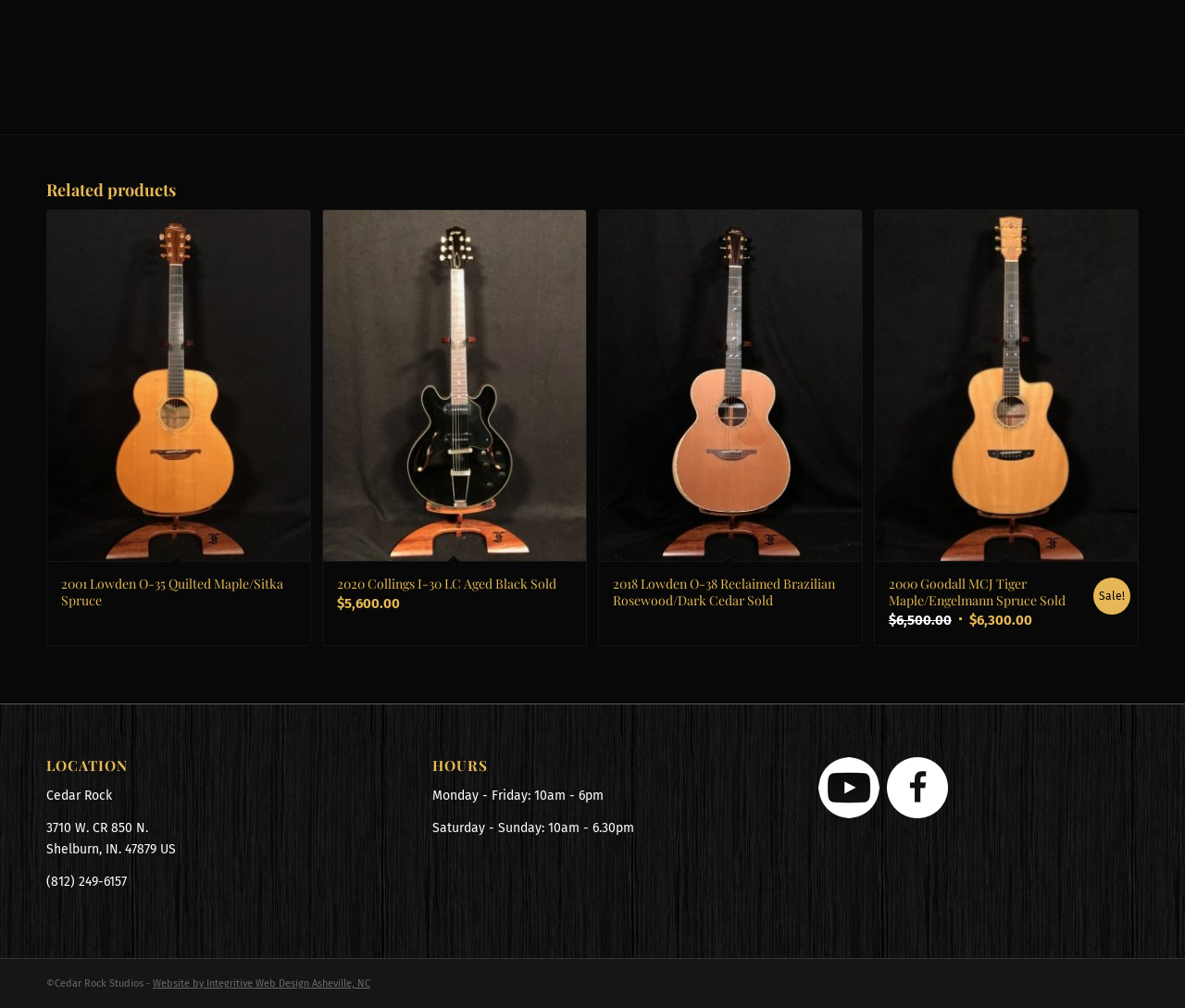Please respond in a single word or phrase: 
What is the price of the 2000 Goodall MCJ Tiger Maple/Engelmann Spruce?

$6,300.00